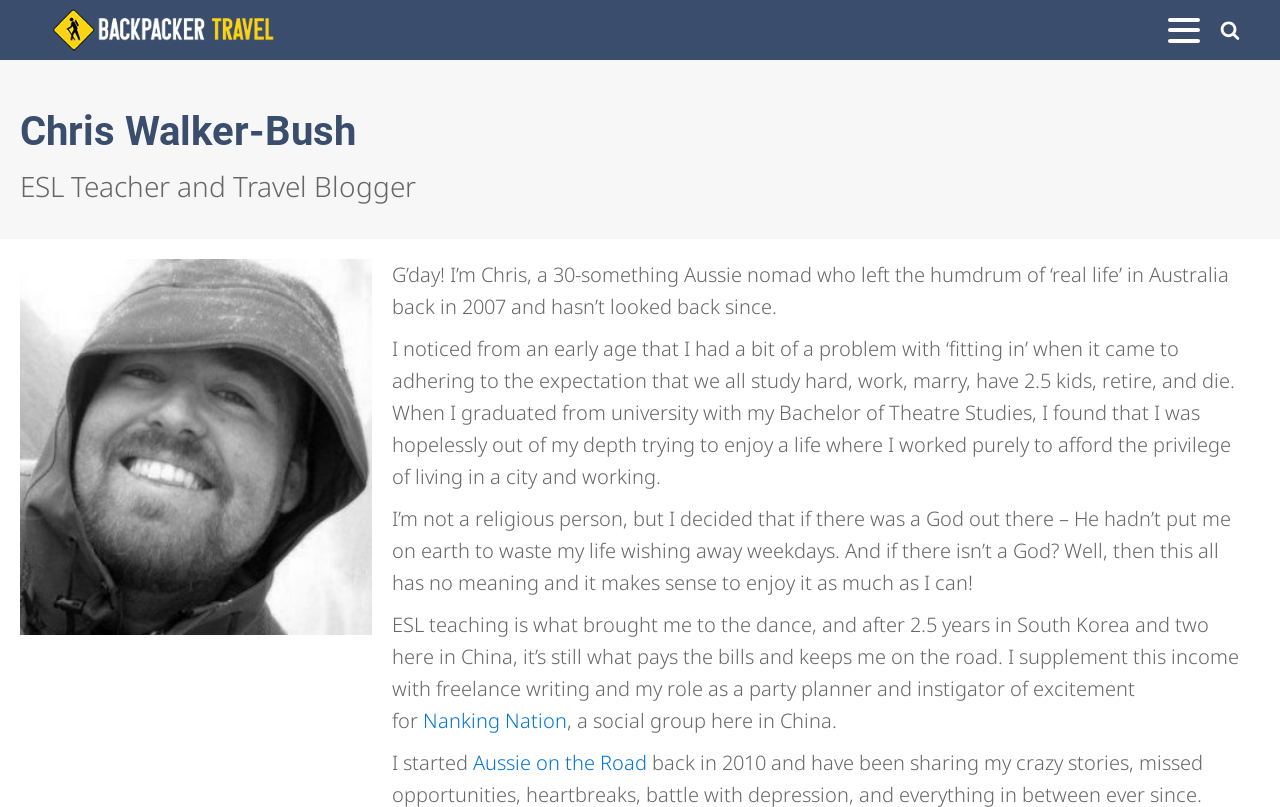Where did the author teach ESL?
Please provide a single word or phrase as your answer based on the screenshot.

South Korea and China